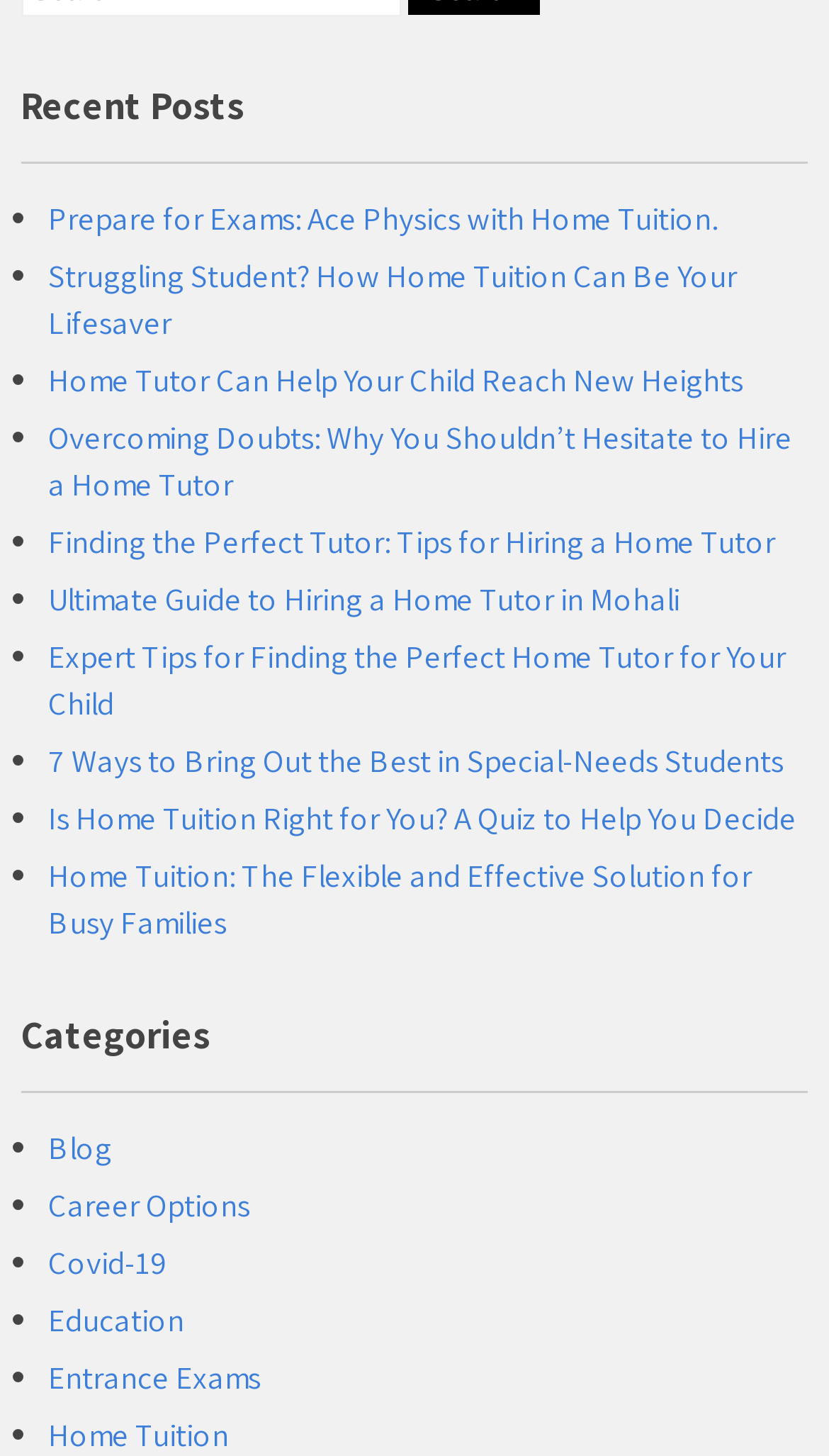Please identify the coordinates of the bounding box for the clickable region that will accomplish this instruction: "Tweet about this product".

None